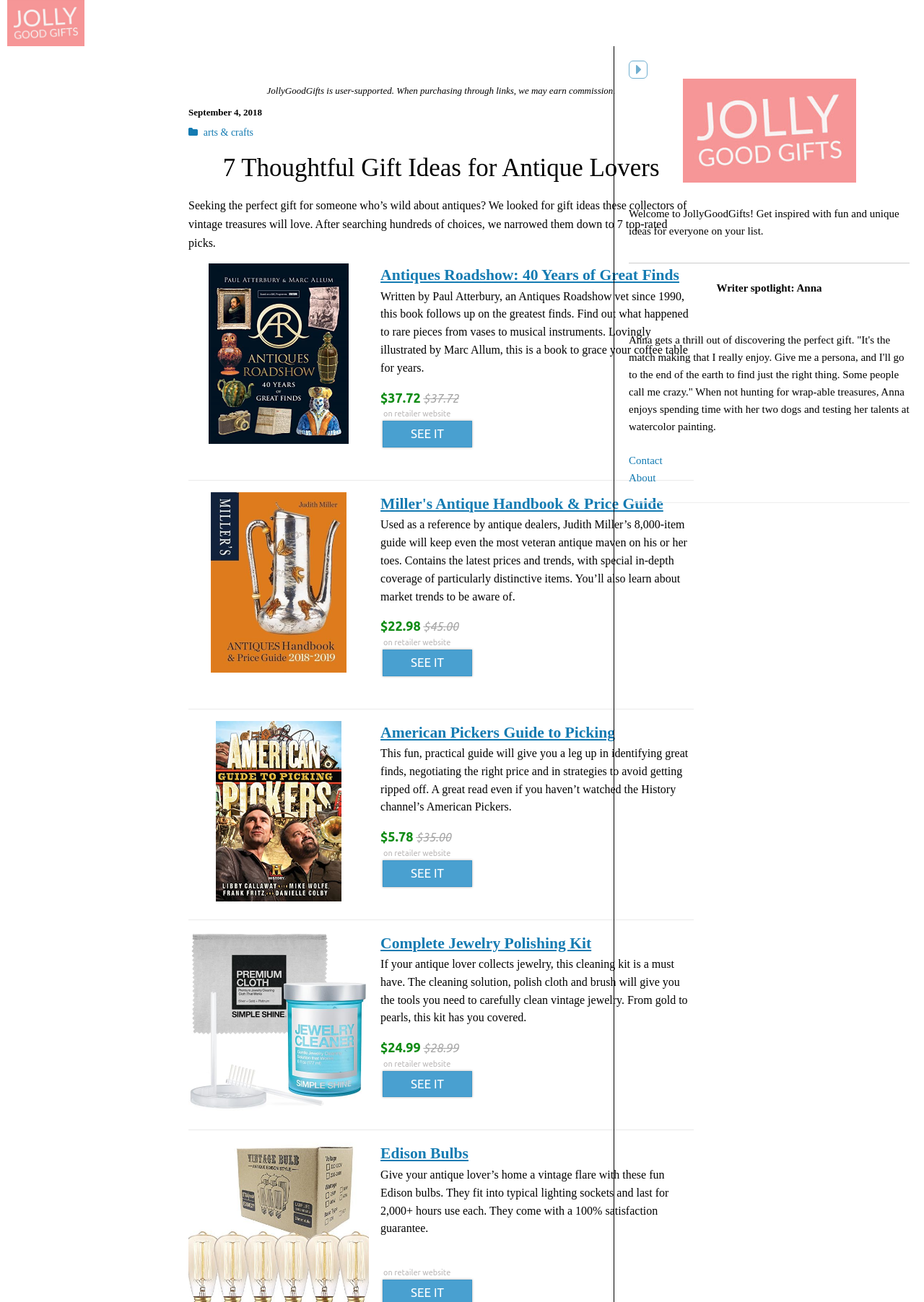Pinpoint the bounding box coordinates of the element you need to click to execute the following instruction: "Contact Anna". The bounding box should be represented by four float numbers between 0 and 1, in the format [left, top, right, bottom].

[0.68, 0.359, 0.717, 0.368]